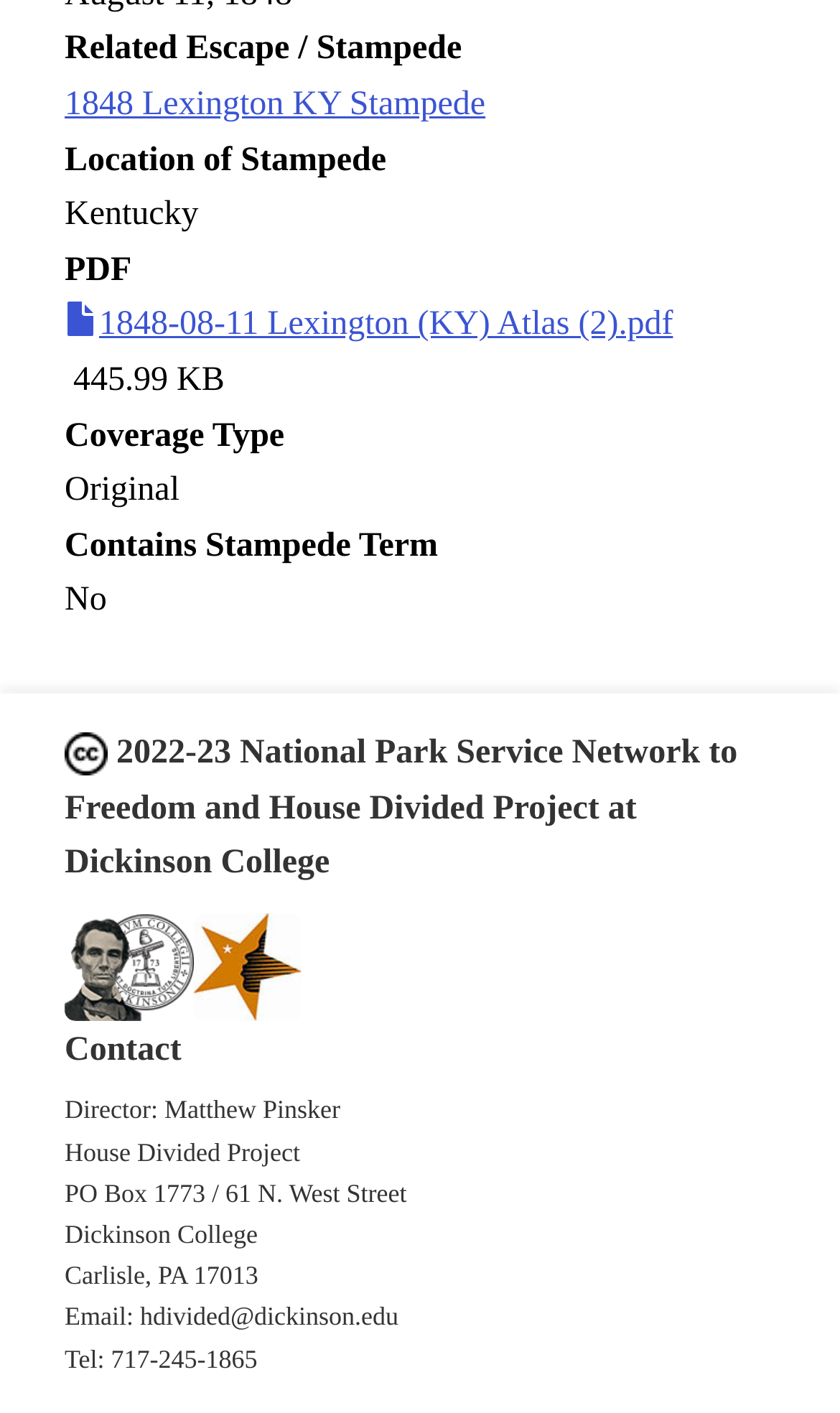What is the size of the PDF file?
Answer the question in as much detail as possible.

The size of the PDF file can be found below the 'PDF' link, and it says '445.99 KB'.